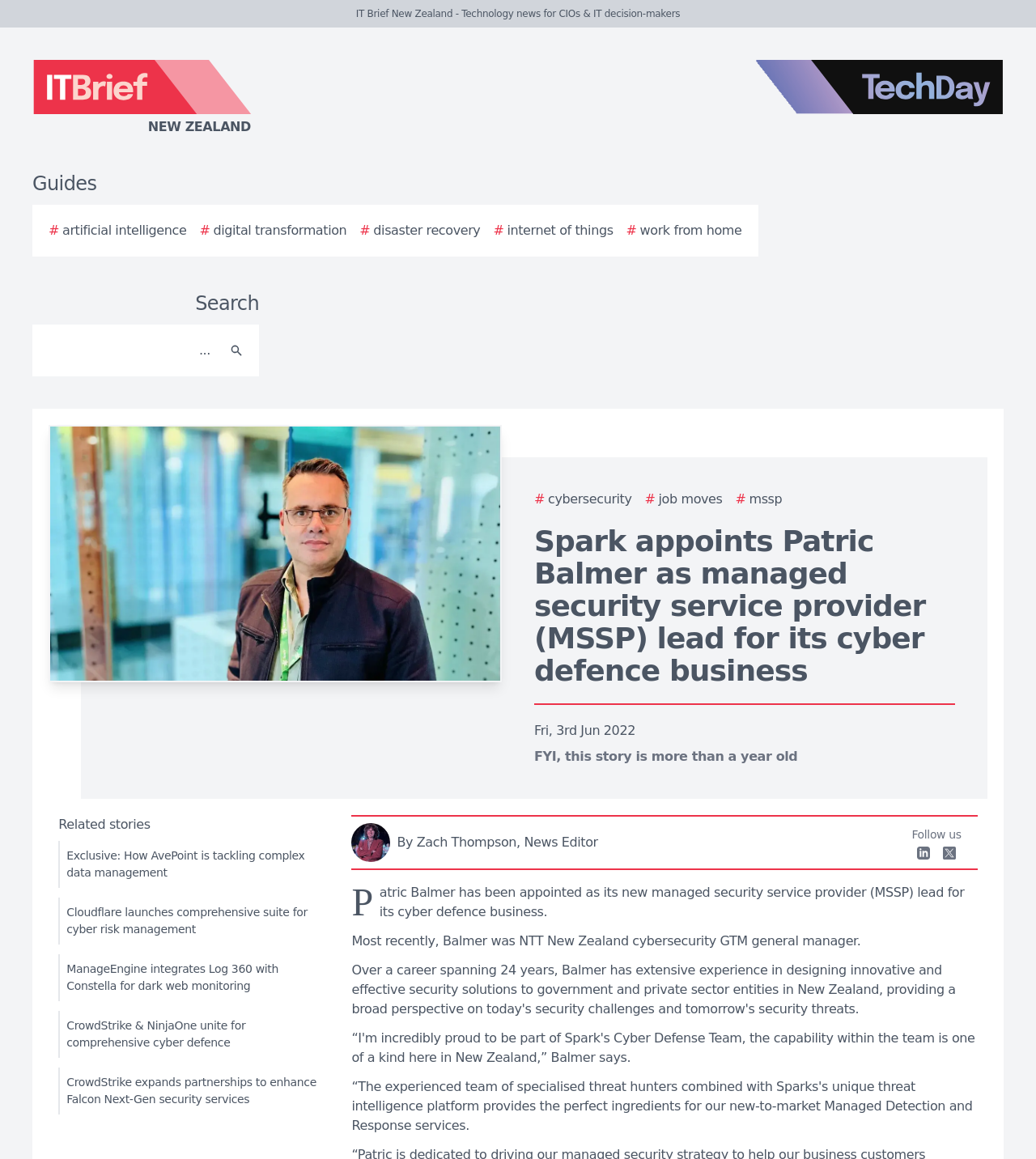How many related stories are listed on the webpage? Observe the screenshot and provide a one-word or short phrase answer.

4